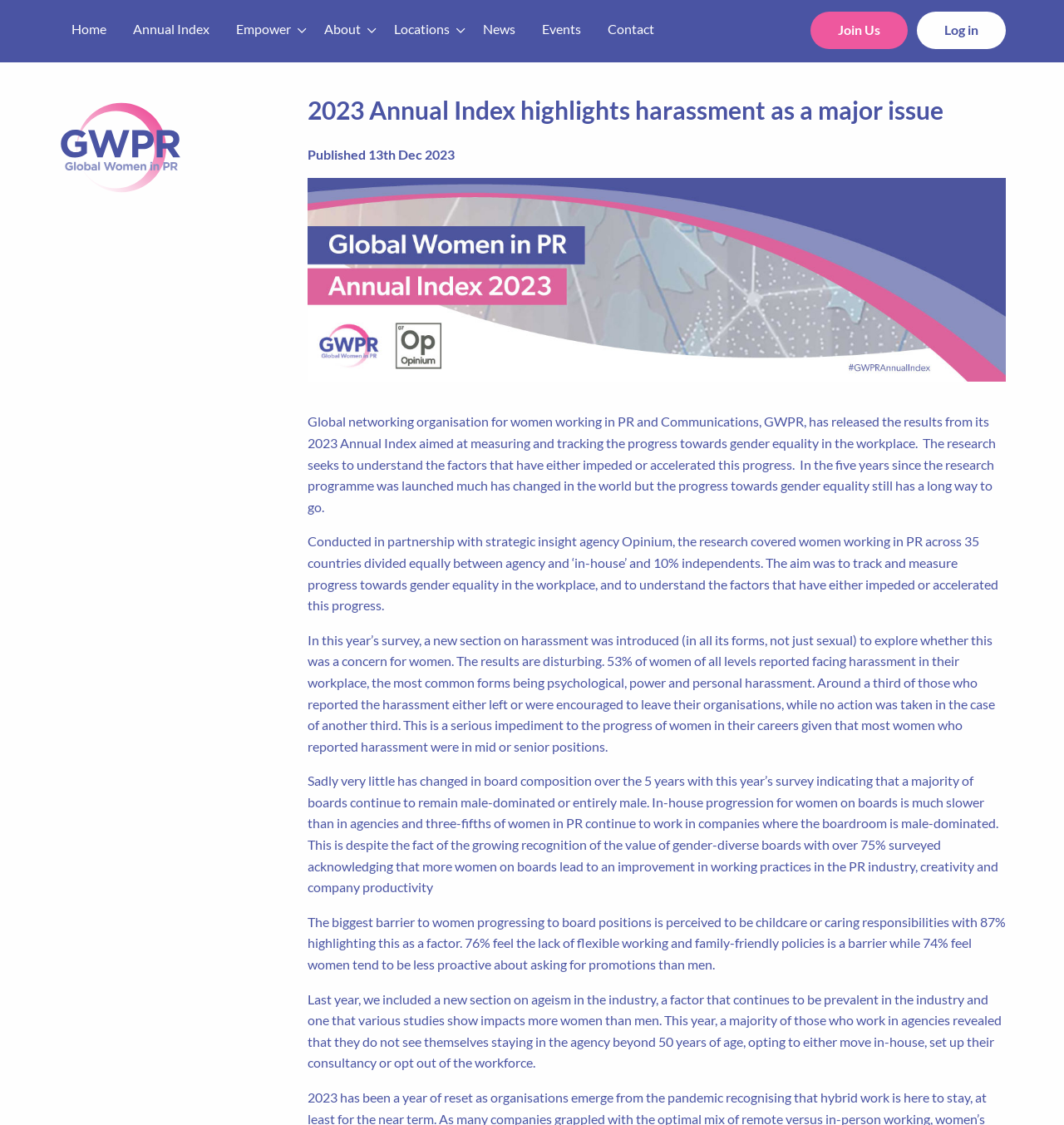Please respond to the question with a concise word or phrase:
What is the age at which a majority of agency workers do not see themselves staying in the agency?

50